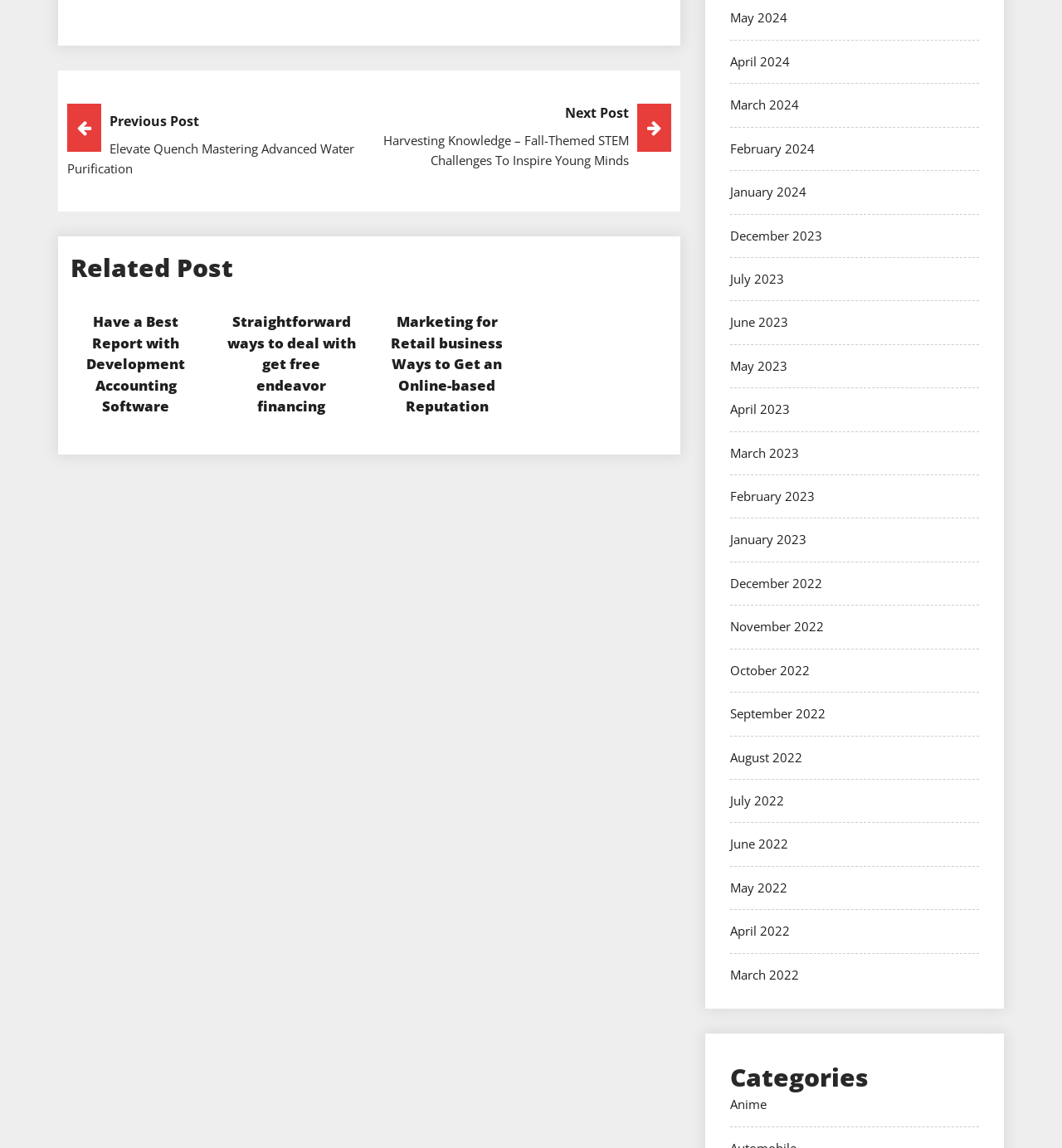Please answer the following question using a single word or phrase: 
What is the title of the first related post?

Have a Best Report with Development Accounting Software